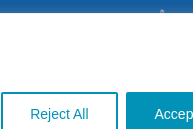Answer the following in one word or a short phrase: 
What is the main theme of the visual?

Self-love and personal growth